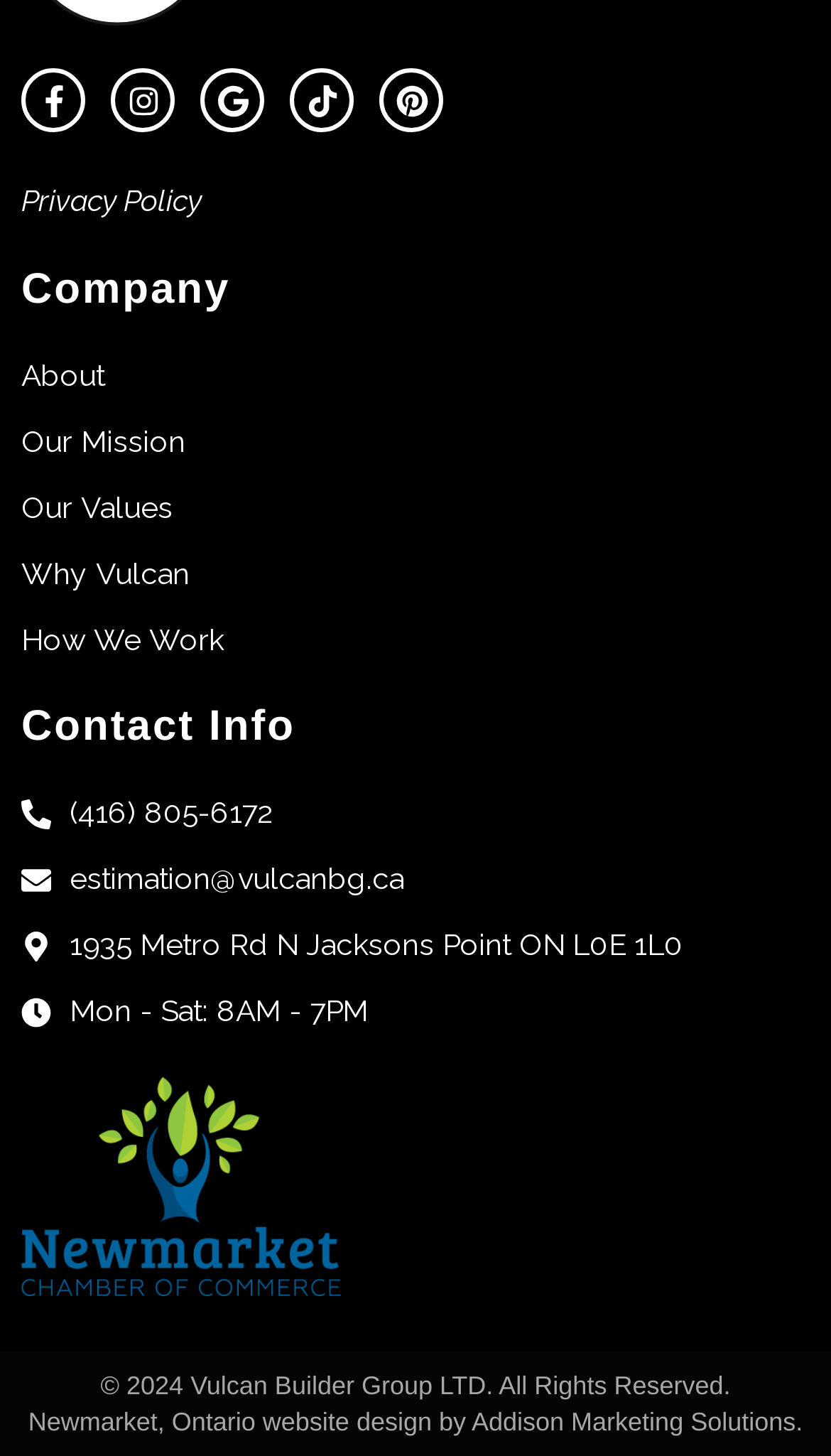What is the company's contact phone number?
Answer with a single word or short phrase according to what you see in the image.

(416) 805-6172